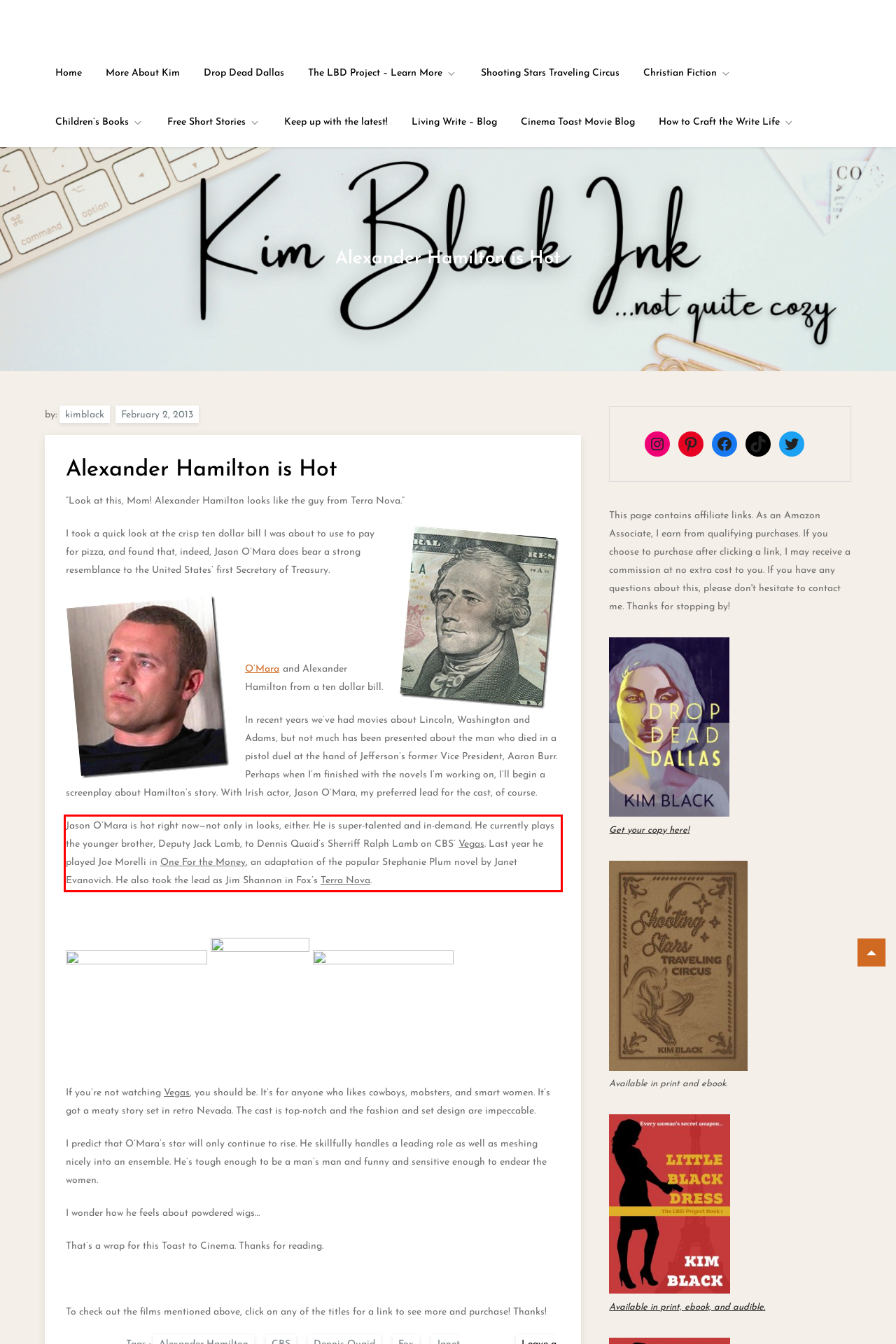You have a webpage screenshot with a red rectangle surrounding a UI element. Extract the text content from within this red bounding box.

Jason O’Mara is hot right now—not only in looks, either. He is super-talented and in-demand. He currently plays the younger brother, Deputy Jack Lamb, to Dennis Quaid’s Sherriff Ralph Lamb on CBS’ Vegas. Last year he played Joe Morelli in One For the Money, an adaptation of the popular Stephanie Plum novel by Janet Evanovich. He also took the lead as Jim Shannon in Fox’s Terra Nova.